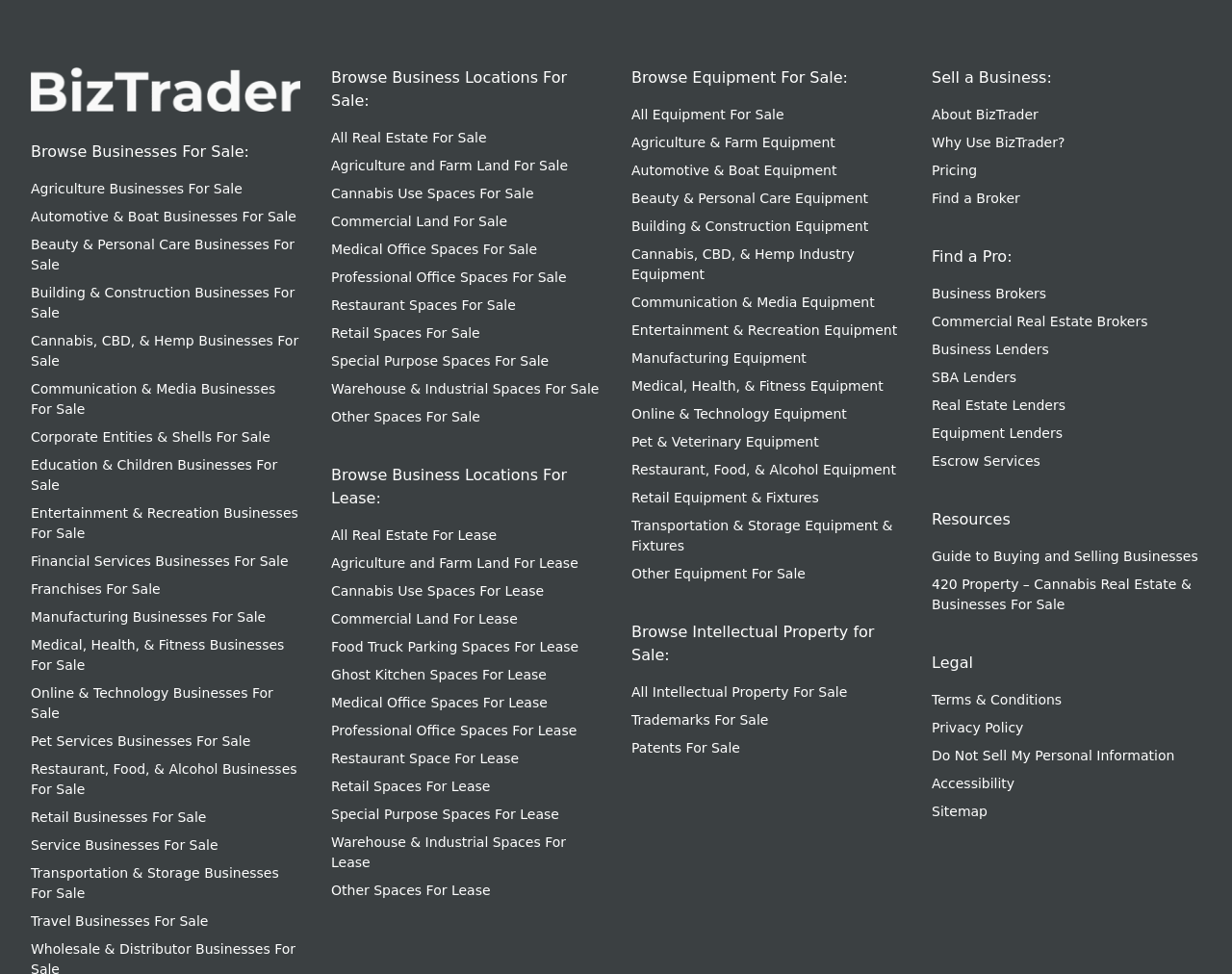Show the bounding box coordinates for the HTML element as described: "Trademarks For Sale".

[0.512, 0.731, 0.624, 0.747]